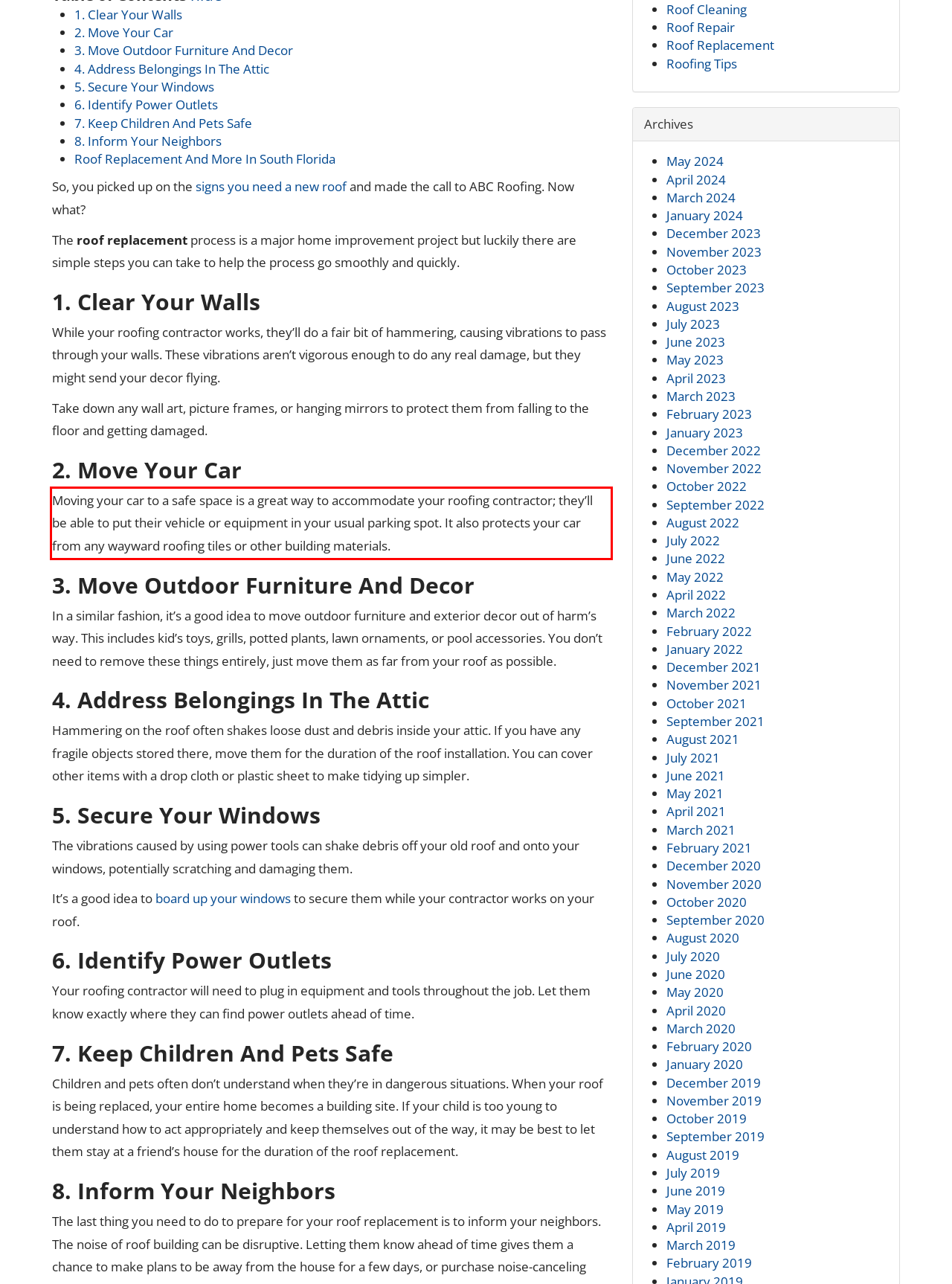Please perform OCR on the UI element surrounded by the red bounding box in the given webpage screenshot and extract its text content.

Moving your car to a safe space is a great way to accommodate your roofing contractor; they’ll be able to put their vehicle or equipment in your usual parking spot. It also protects your car from any wayward roofing tiles or other building materials.